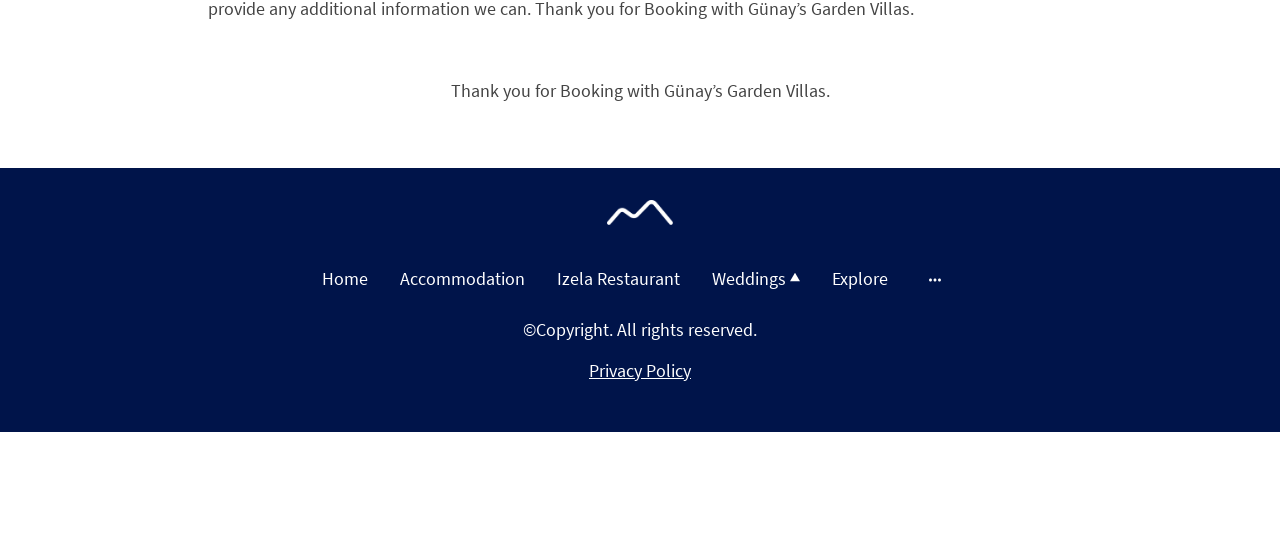Pinpoint the bounding box coordinates of the element to be clicked to execute the instruction: "explore the website".

[0.642, 0.462, 0.702, 0.531]